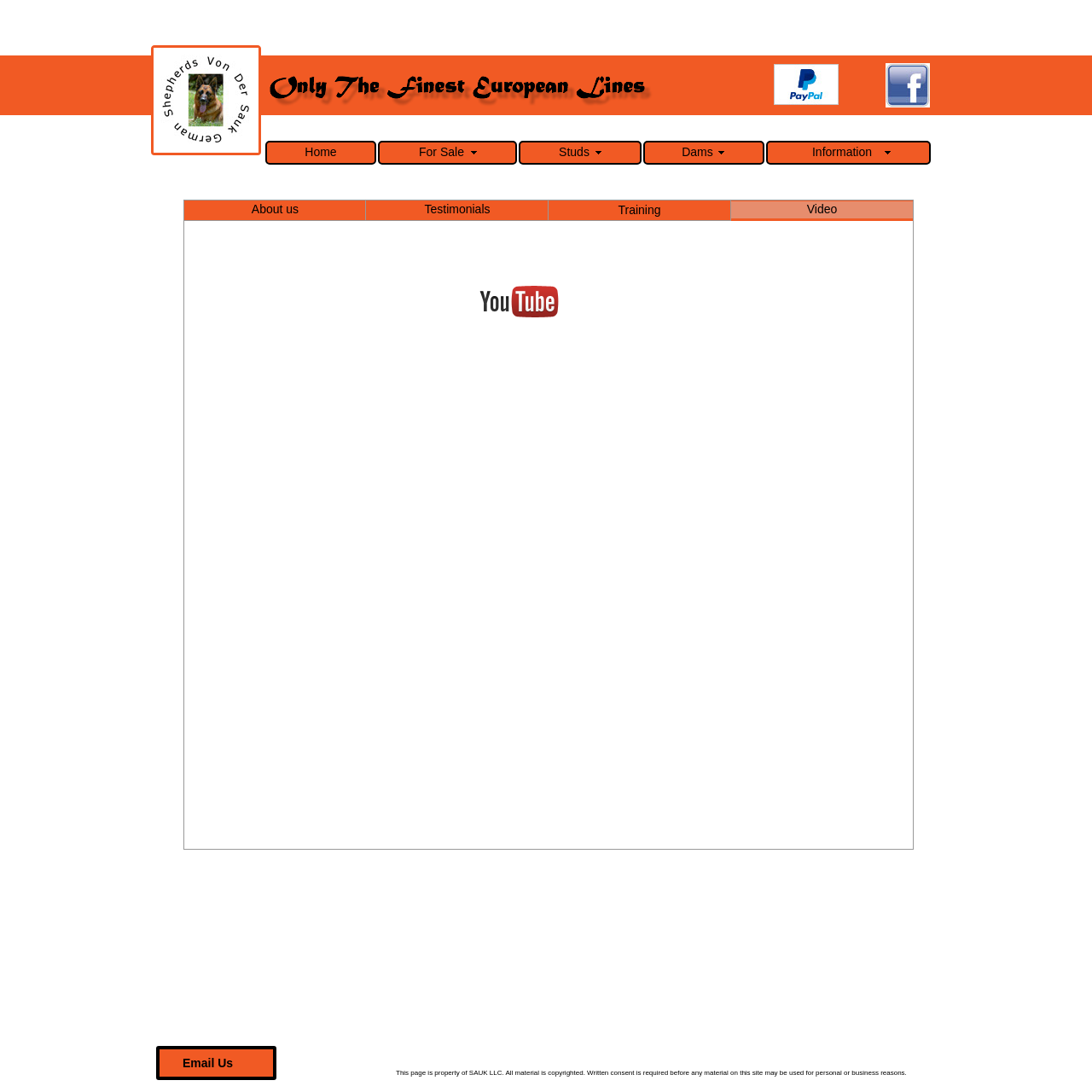Please find the bounding box coordinates (top-left x, top-left y, bottom-right x, bottom-right y) in the screenshot for the UI element described as follows: title="How PayPal Works"

[0.708, 0.086, 0.768, 0.098]